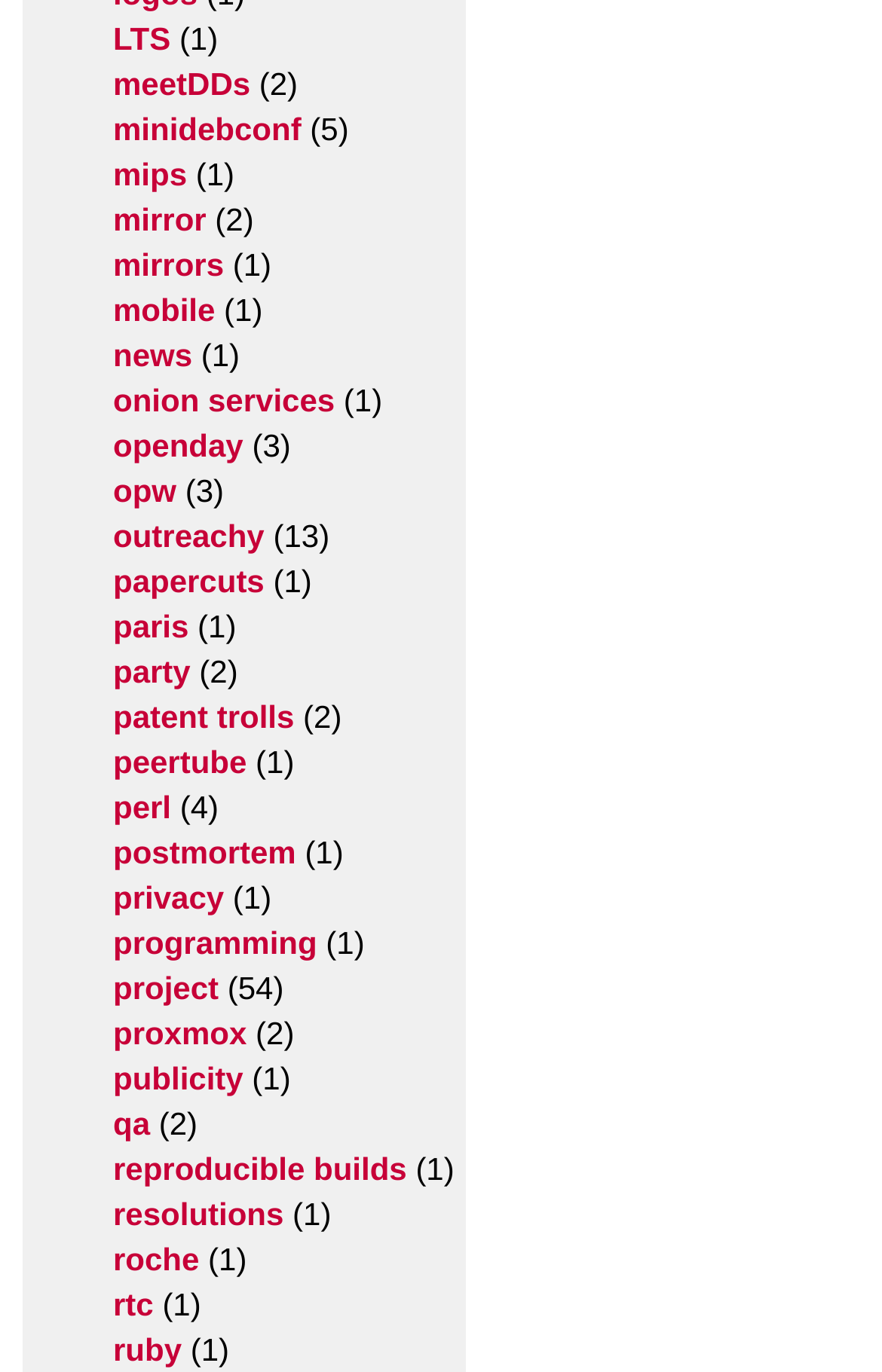Locate the bounding box coordinates of the clickable area to execute the instruction: "explore mips information". Provide the coordinates as four float numbers between 0 and 1, represented as [left, top, right, bottom].

[0.128, 0.114, 0.212, 0.147]